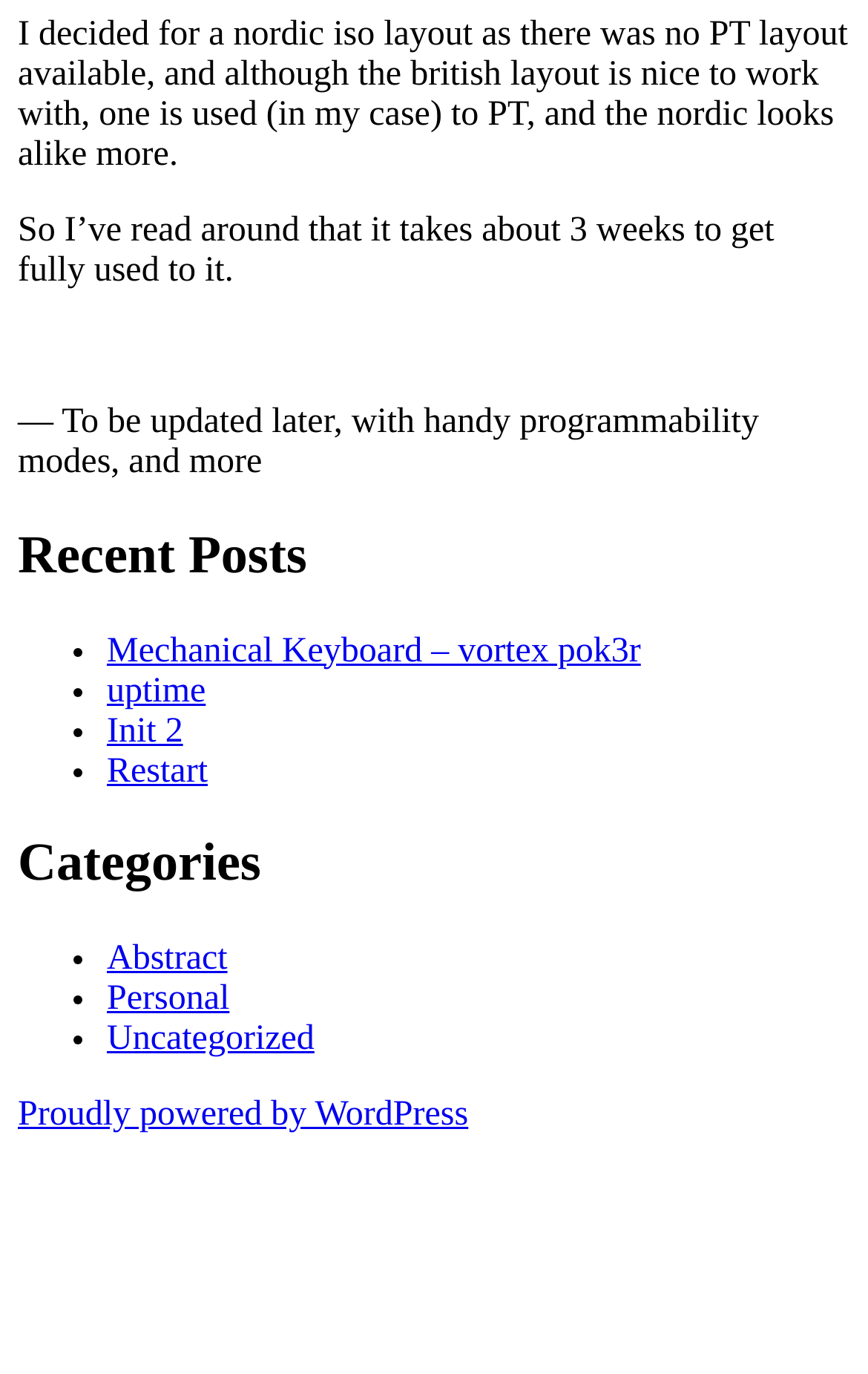What is the author's preferred keyboard layout?
Look at the image and construct a detailed response to the question.

The author mentions in the first paragraph that they decided to use a Nordic ISO layout as there was no PT layout available, and although the British layout is nice to work with, they are used to the PT layout, and the Nordic looks alike more.